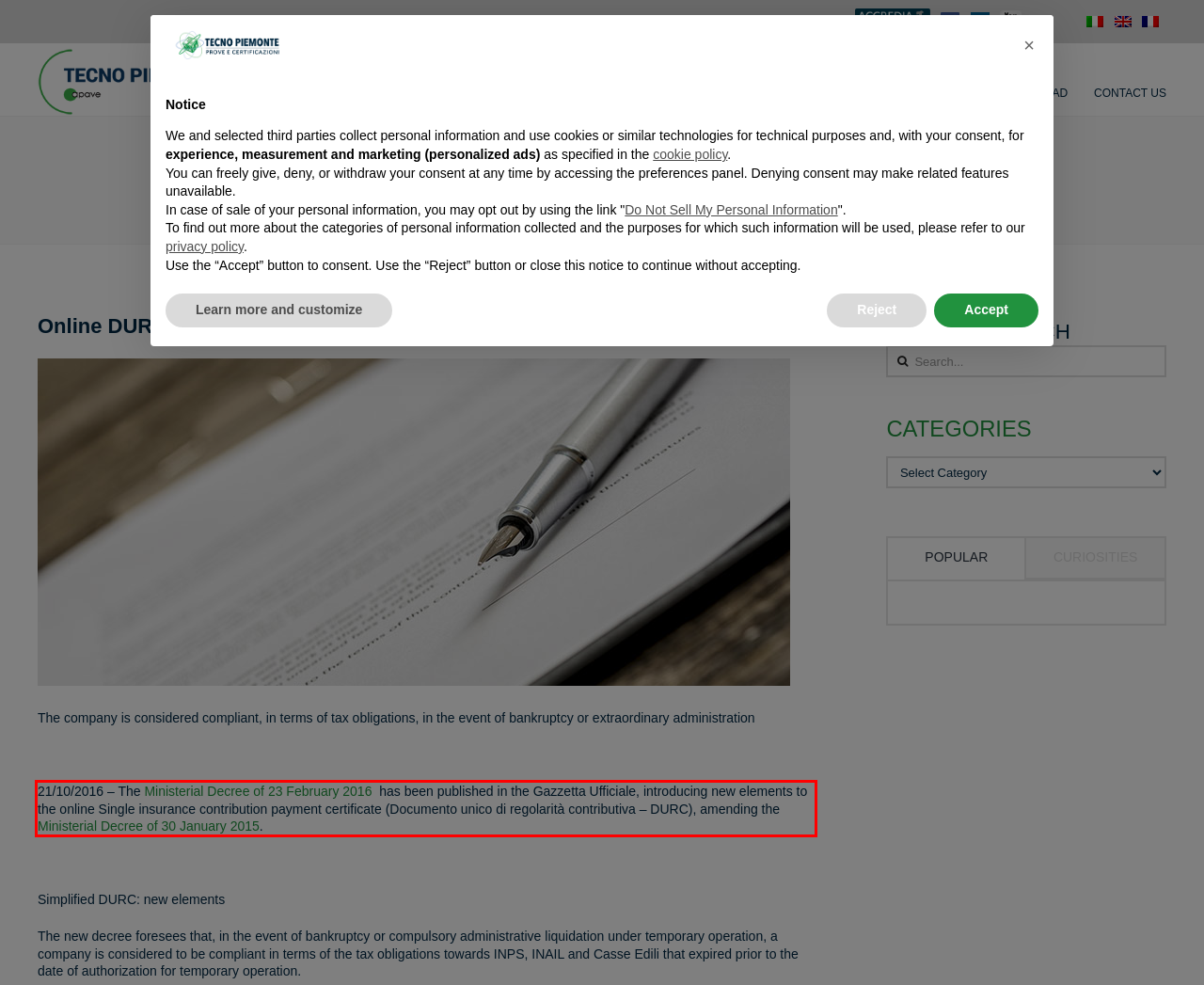Examine the screenshot of the webpage, locate the red bounding box, and generate the text contained within it.

21/10/2016 – The Ministerial Decree of 23 February 2016 has been published in the Gazzetta Ufficiale, introducing new elements to the online Single insurance contribution payment certificate (Documento unico di regolarità contributiva – DURC), amending the Ministerial Decree of 30 January 2015.